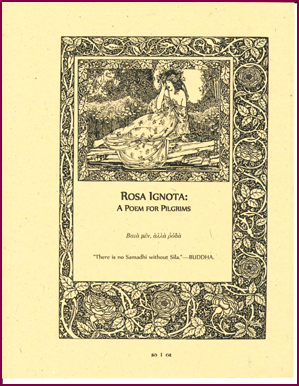Answer the question below using just one word or a short phrase: 
What is the theme hinted at by the phrase below the title?

spiritual journeying